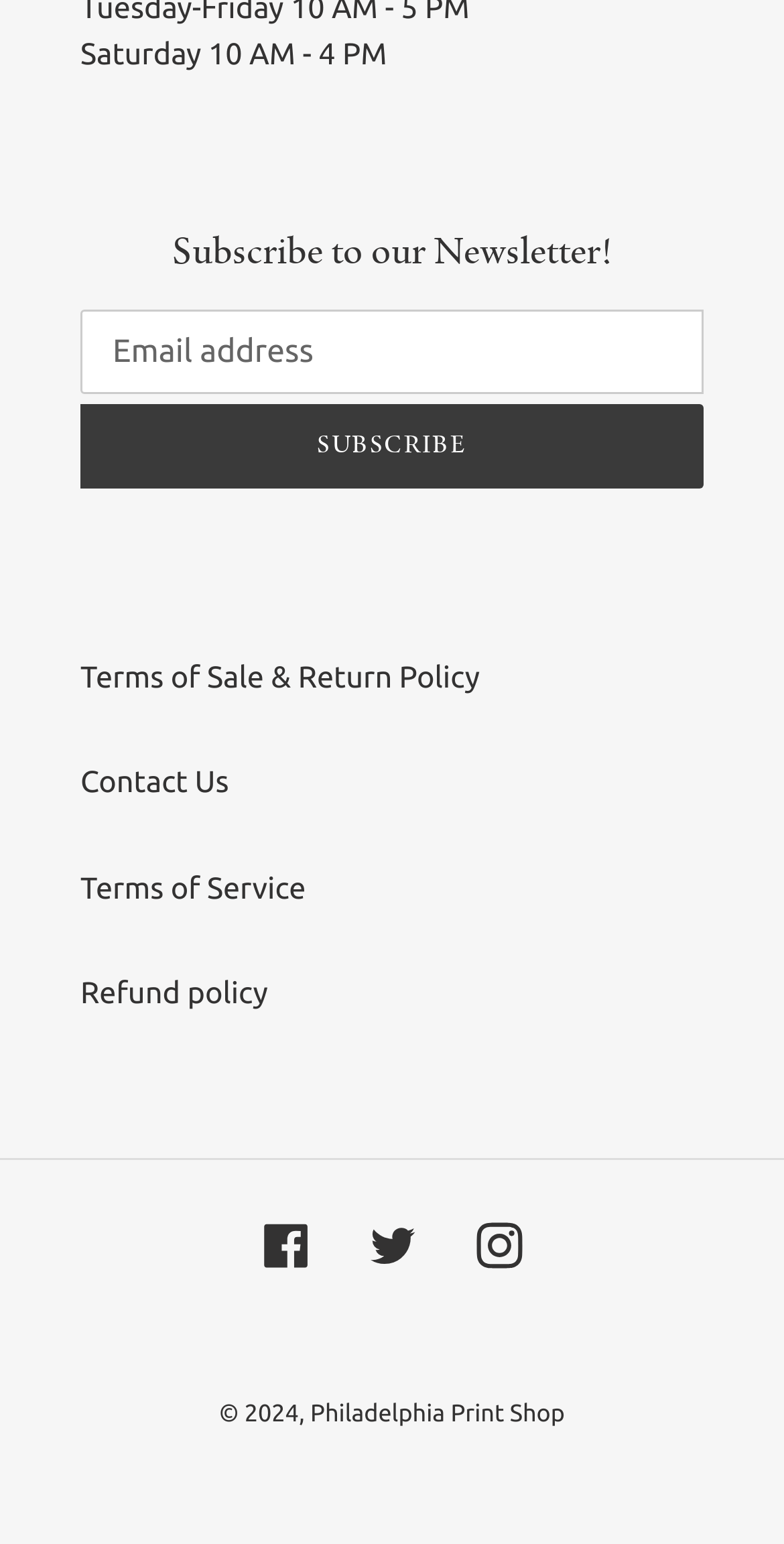Please indicate the bounding box coordinates of the element's region to be clicked to achieve the instruction: "Follow on Facebook". Provide the coordinates as four float numbers between 0 and 1, i.e., [left, top, right, bottom].

[0.335, 0.79, 0.394, 0.821]